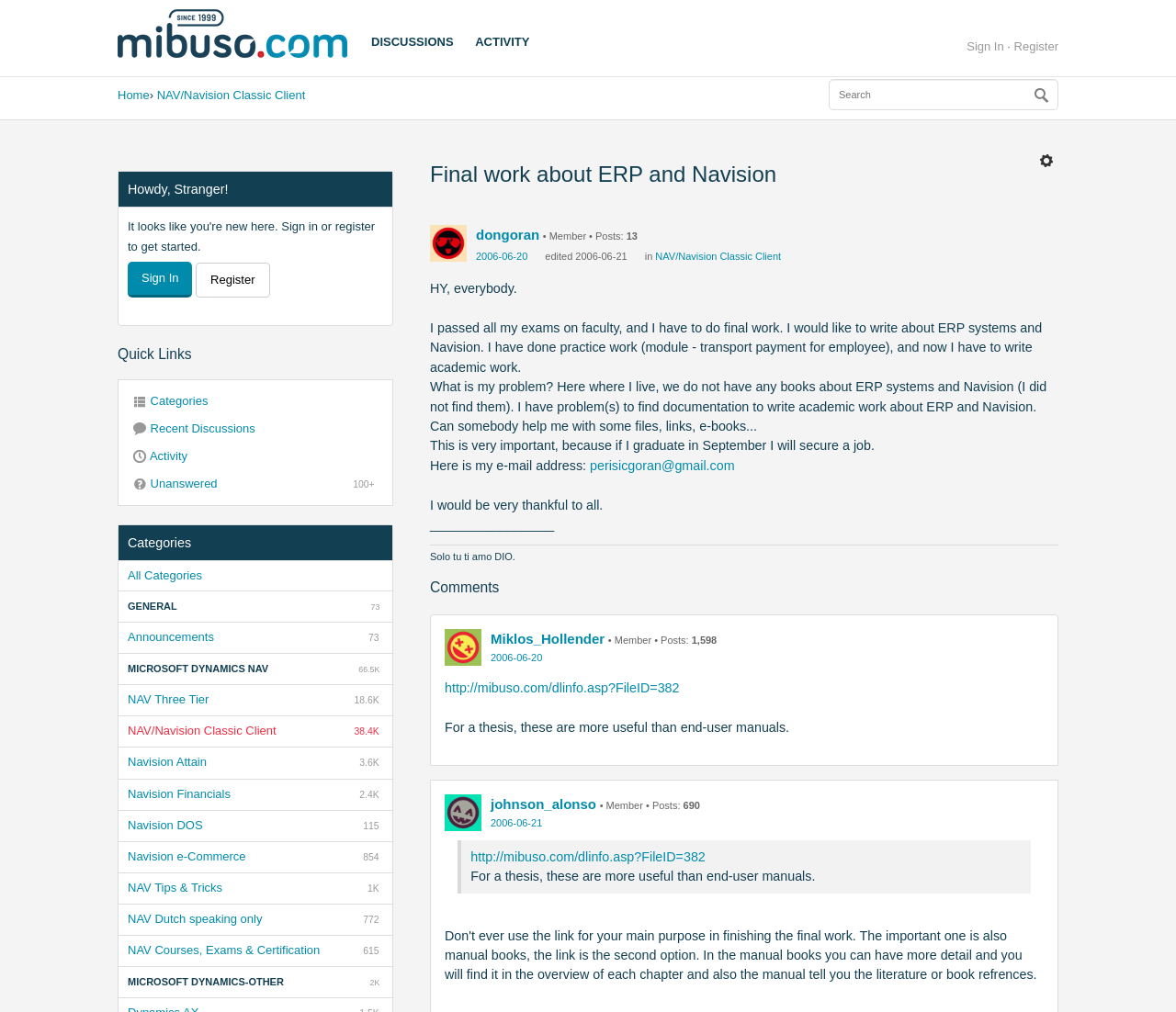Can you find and generate the webpage's heading?

Final work about ERP and Navision